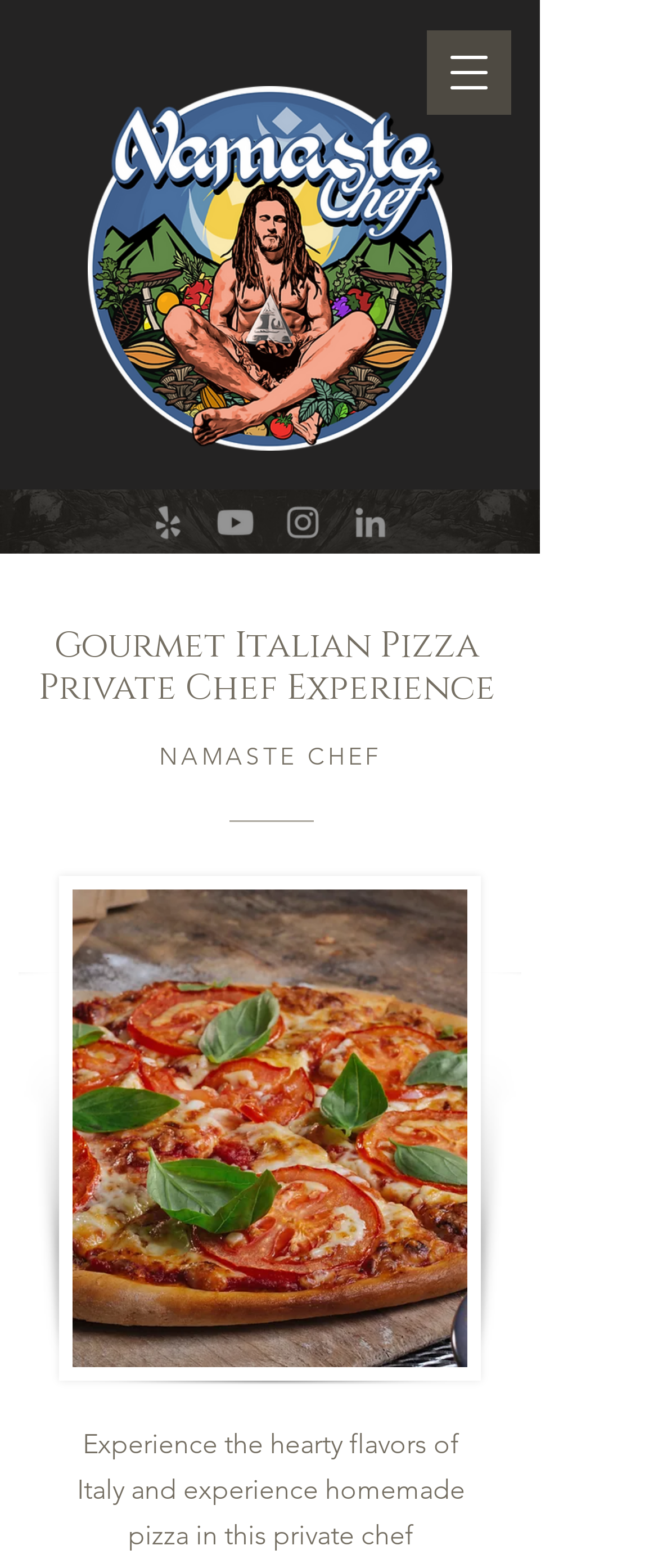What is the number of social media icons in the Social Bar?
Based on the image, give a concise answer in the form of a single word or short phrase.

4